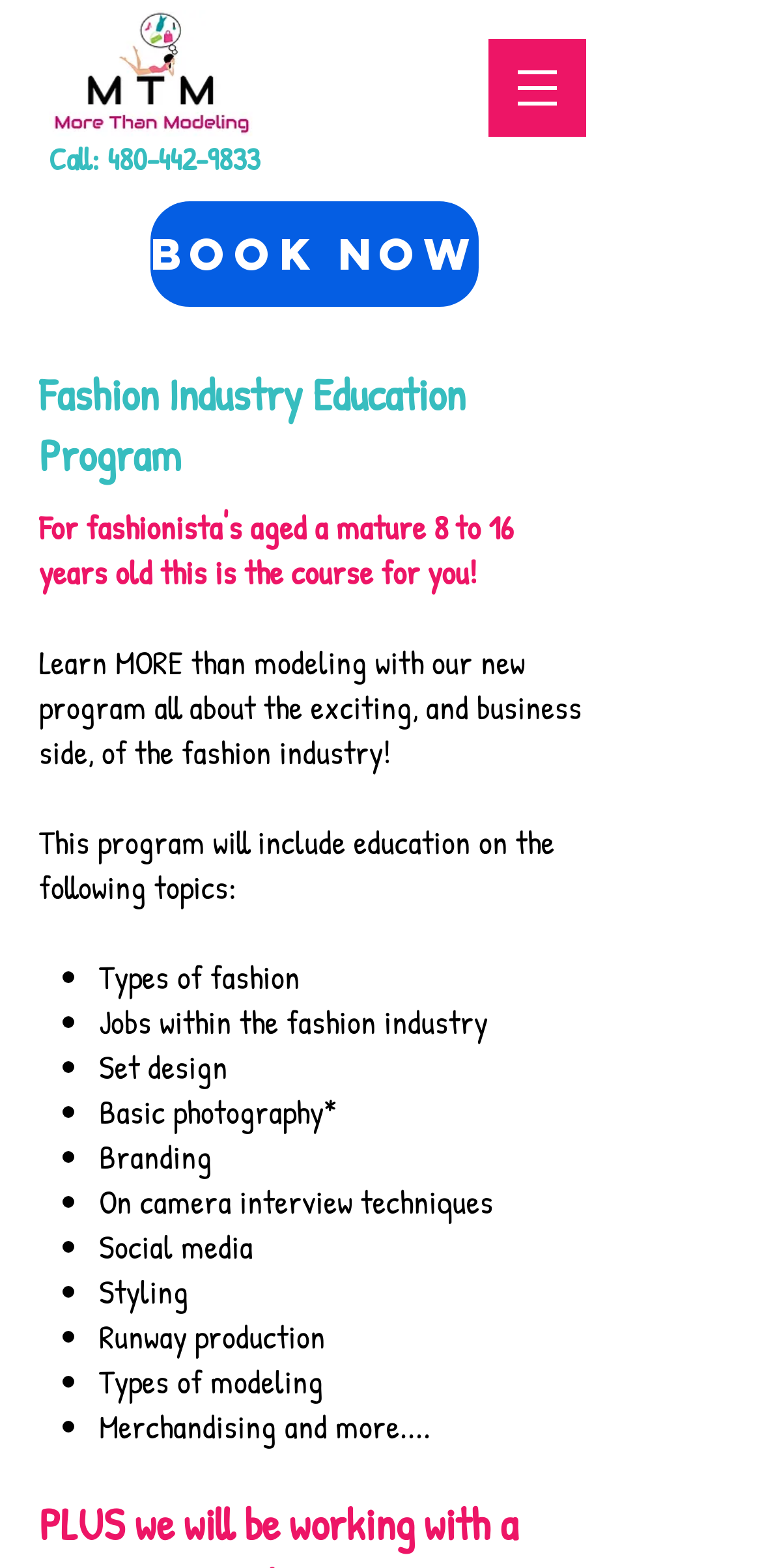Using the provided element description: "480-442-9833", identify the bounding box coordinates. The coordinates should be four floats between 0 and 1 in the order [left, top, right, bottom].

[0.141, 0.087, 0.341, 0.115]